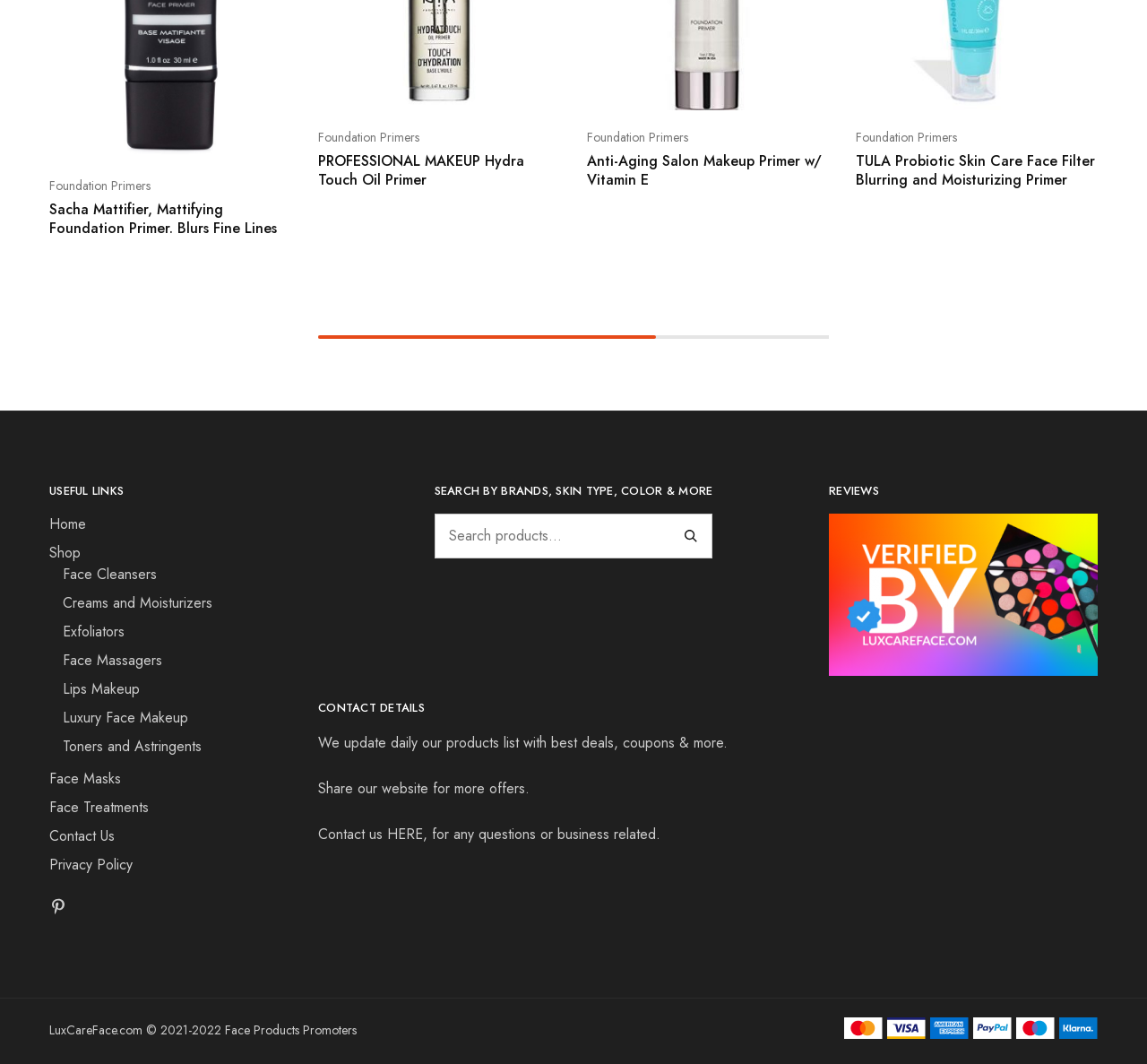Please locate the bounding box coordinates of the element's region that needs to be clicked to follow the instruction: "Contact Us". The bounding box coordinates should be provided as four float numbers between 0 and 1, i.e., [left, top, right, bottom].

[0.043, 0.776, 0.1, 0.795]